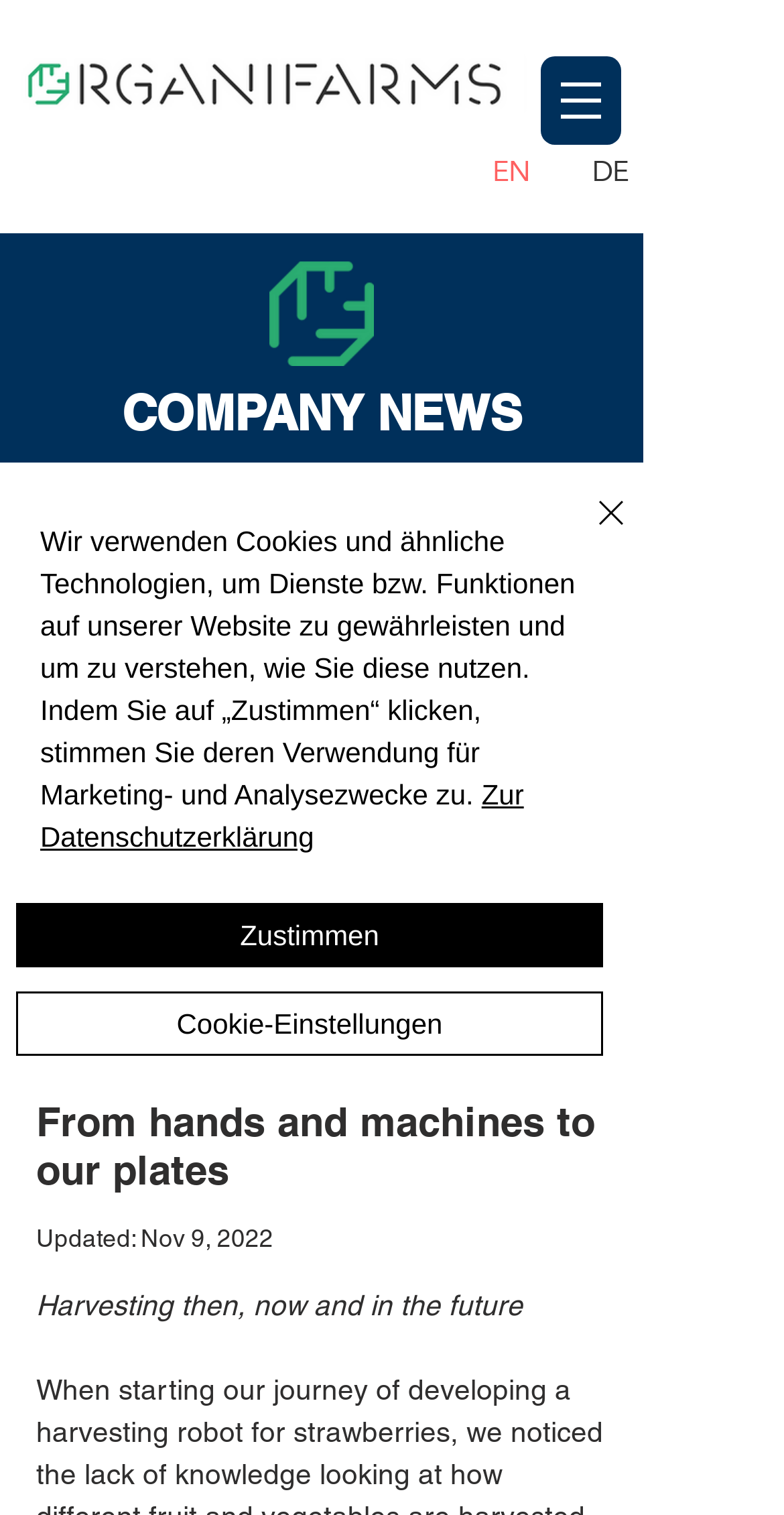Produce an elaborate caption capturing the essence of the webpage.

The webpage is about harvesting methods, specifically how fruit and vegetables end up on our plates. At the top left corner, there is a logo image "LOGOWE.png" with a link to it. Next to the logo, there is a language selector with two buttons, "English" and "German", allowing users to switch between languages.

Below the language selector, there is a navigation menu with a button that has a popup menu. The menu is not expanded by default. On the right side of the navigation menu, there is an image "LogoTransparent.png".

The main content of the webpage is divided into sections. The first section has a heading "COMPANY NEWS" and three links below it: "NEWS", "MEDIA CENTER", and "AWARDS". The second section has a heading "From hands and machines to our plates" and a subheading "Updated: Nov 9, 2022". Below the subheading, there is a paragraph of text "Harvesting then, now and in the future".

On the right side of the main content, there is a section with a combobox that allows users to select a date. Below the combobox, there is a button "More actions" with an image. There is also a heading "Beitrag" and a link with an image.

At the bottom of the webpage, there is an alert message about cookies and similar technologies used on the website. The alert message has three buttons: "Zustimmen" (Agree), "Cookie-Einstellungen" (Cookie Settings), and "Close". The alert message also has a link to the privacy policy.